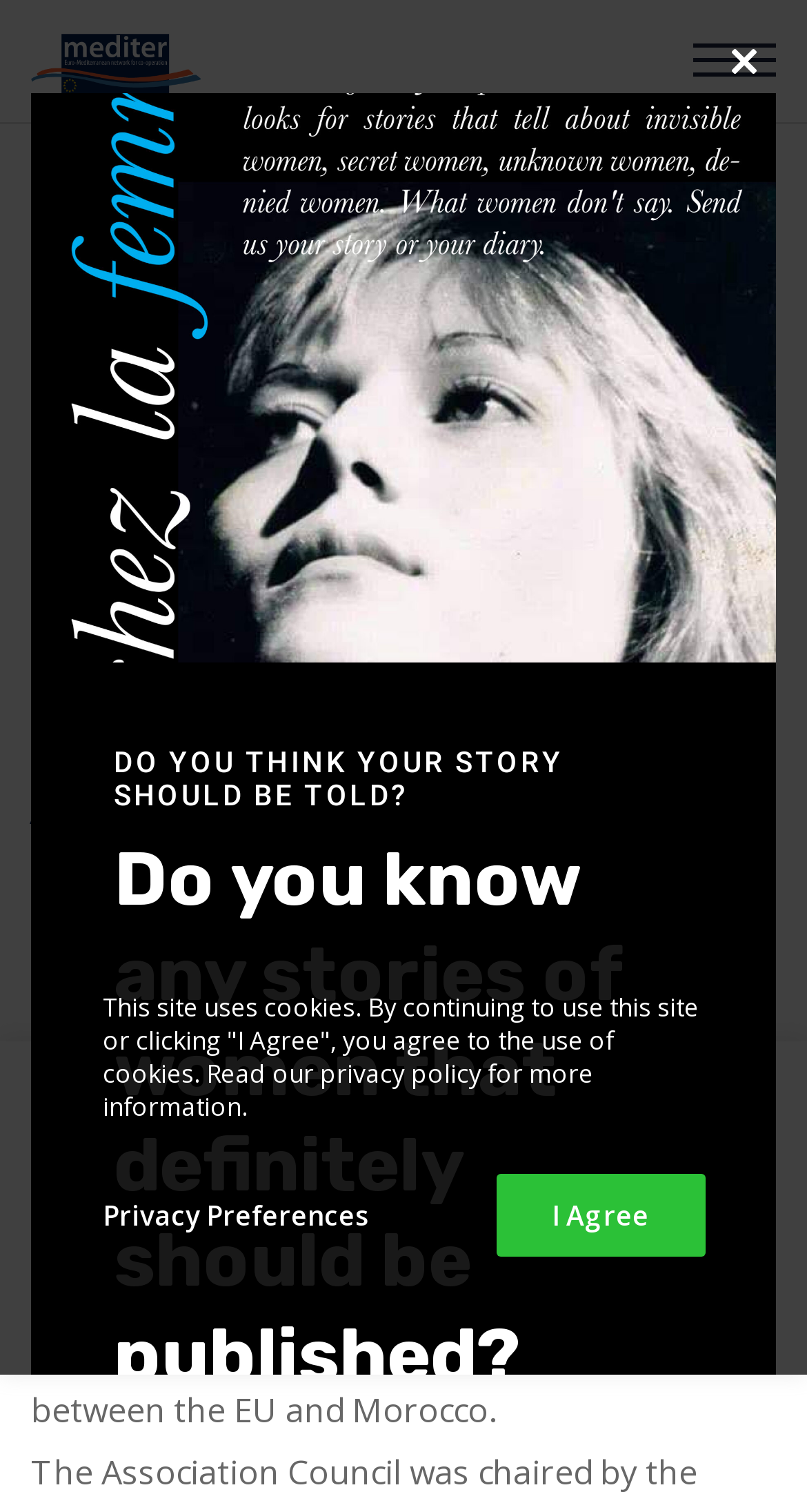What is the name of the organization mentioned in the logo?
Please interpret the details in the image and answer the question thoroughly.

The logo is located at the top left corner of the webpage, and it has a text 'Euro Mediter' next to it, indicating that it is the logo of the organization named Euro Mediter.